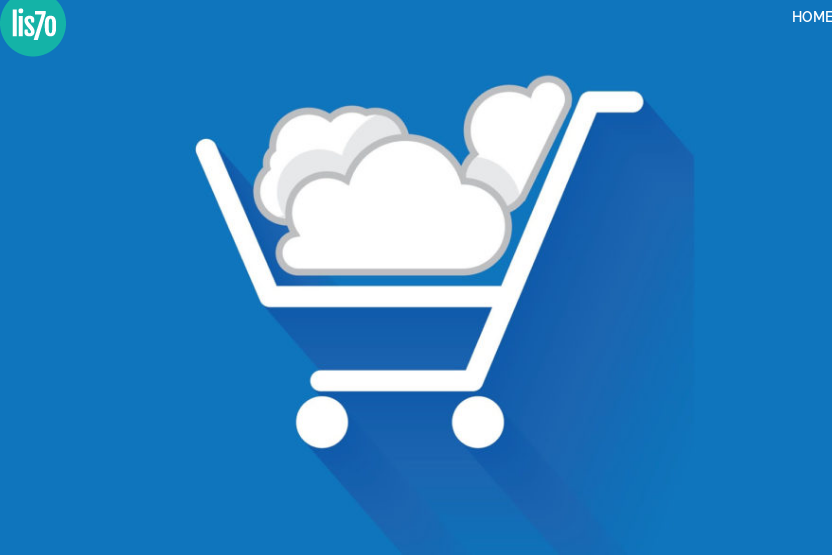What is the shape inside the shopping cart?
Using the image as a reference, answer with just one word or a short phrase.

Cloud-like